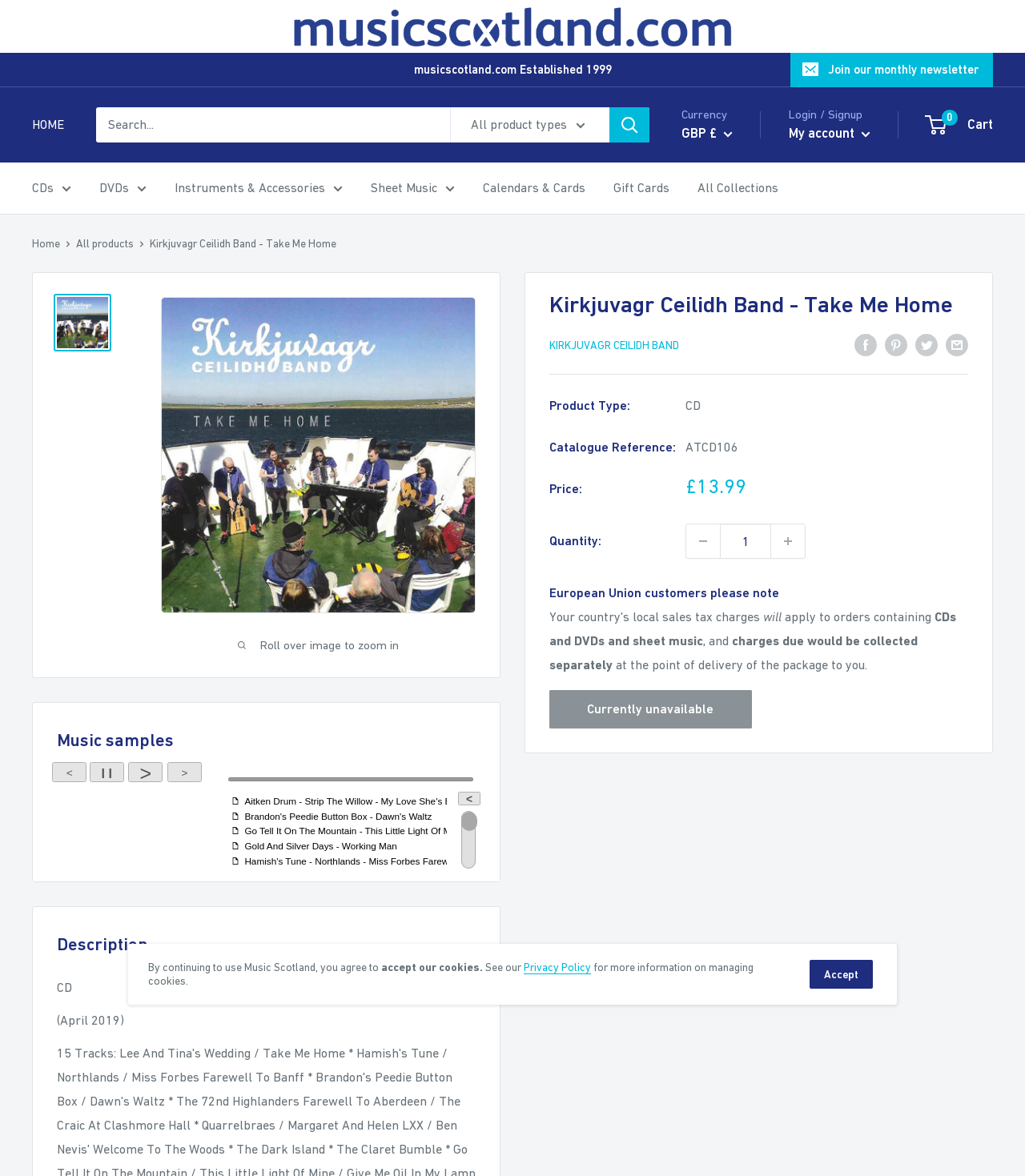Can you determine the bounding box coordinates of the area that needs to be clicked to fulfill the following instruction: "Select a currency"?

[0.665, 0.103, 0.715, 0.124]